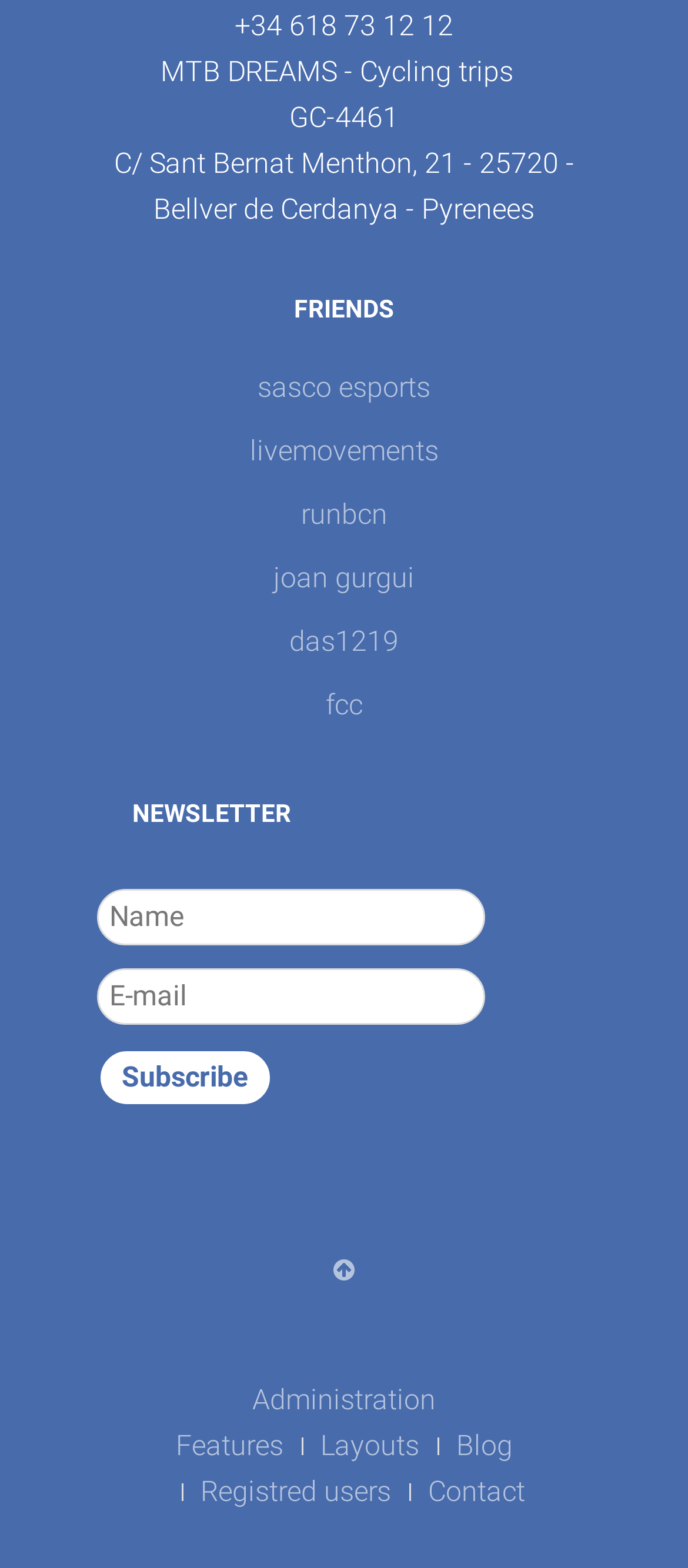Respond to the question below with a single word or phrase: What is the label of the first textbox on the webpage?

Name